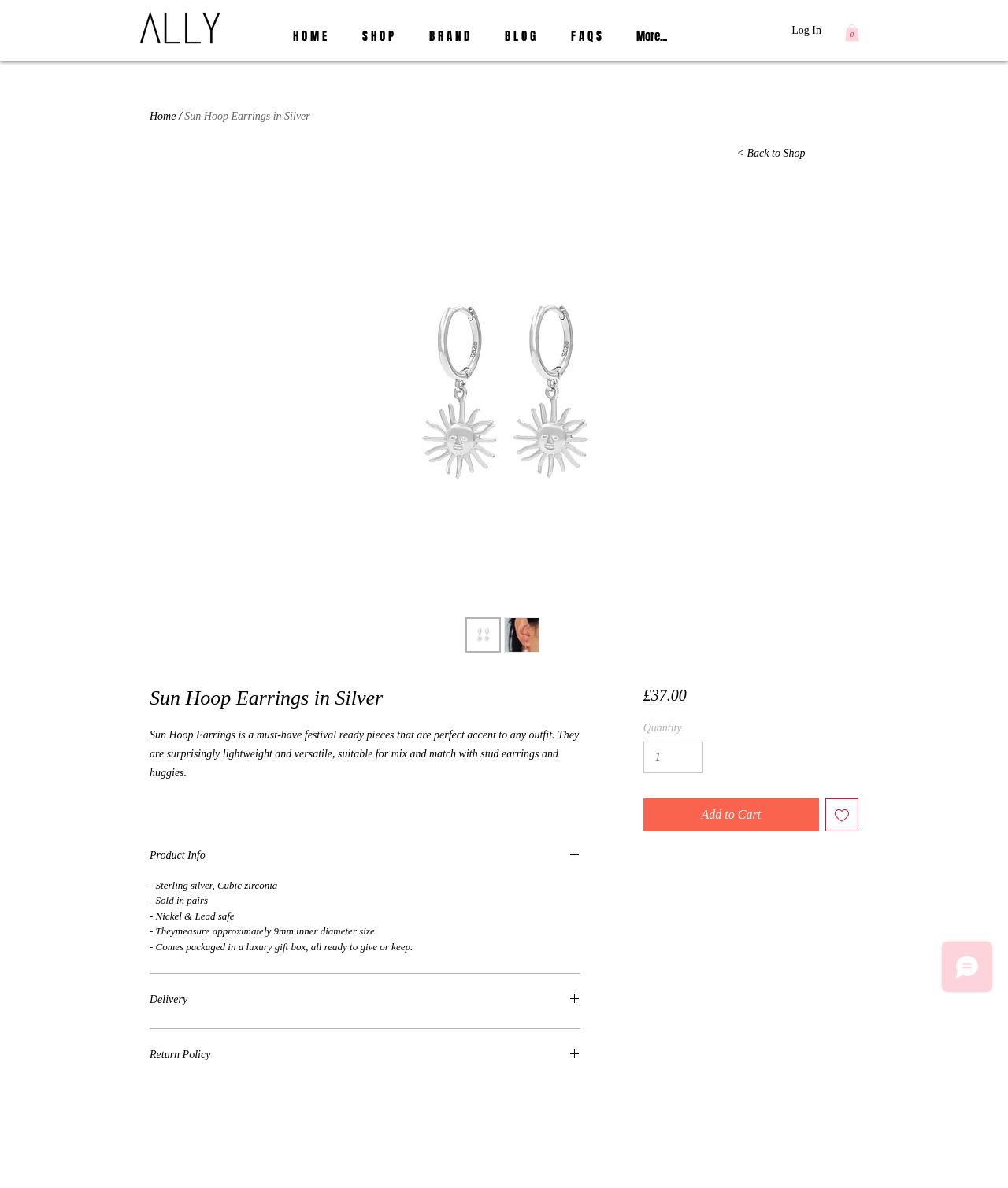Determine which piece of text is the heading of the webpage and provide it.

Sun Hoop Earrings in Silver